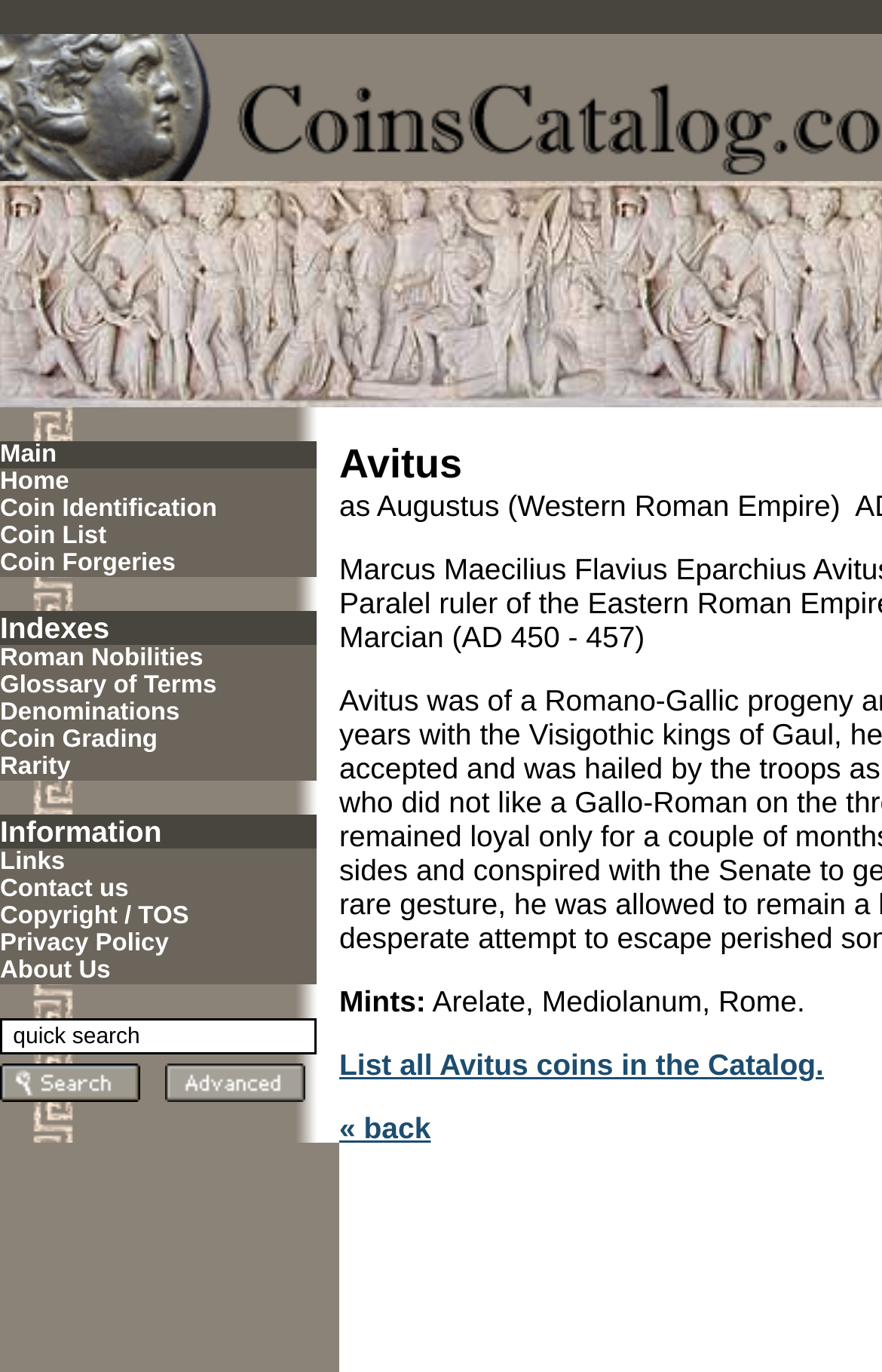Determine the bounding box coordinates of the clickable region to follow the instruction: "Click on the 'Roman Nobilities' link".

[0.0, 0.47, 0.23, 0.49]